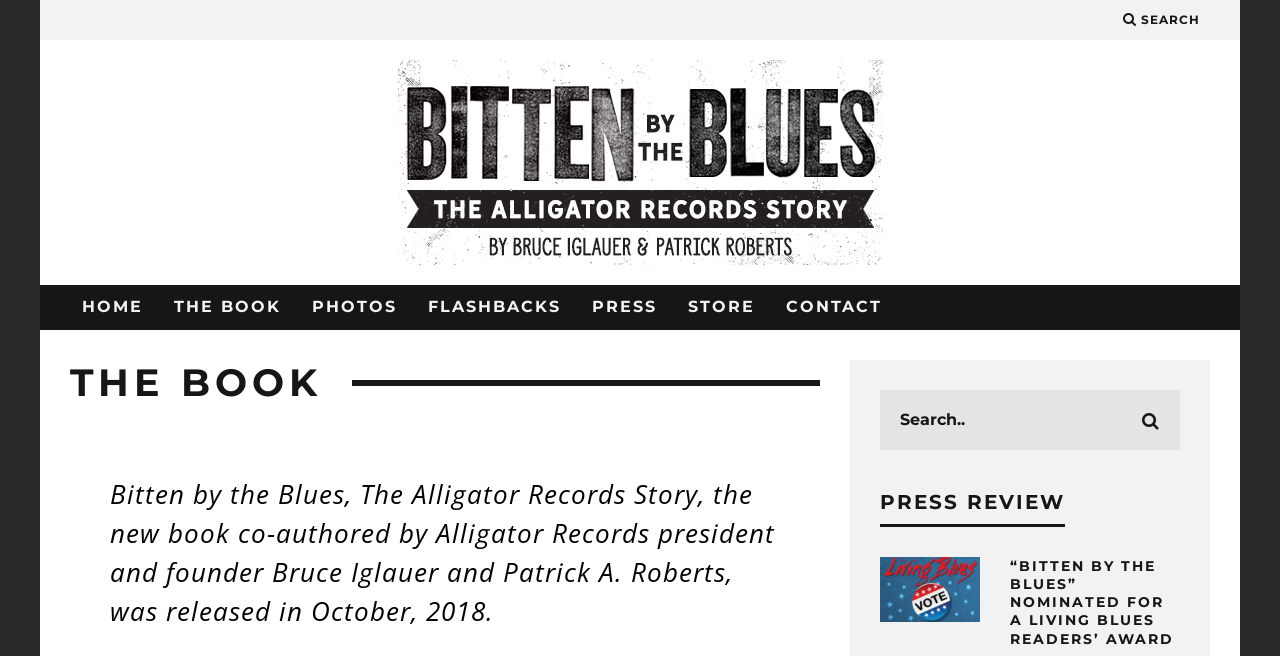Please answer the following question using a single word or phrase: 
What is the name of the record label?

Alligator Records